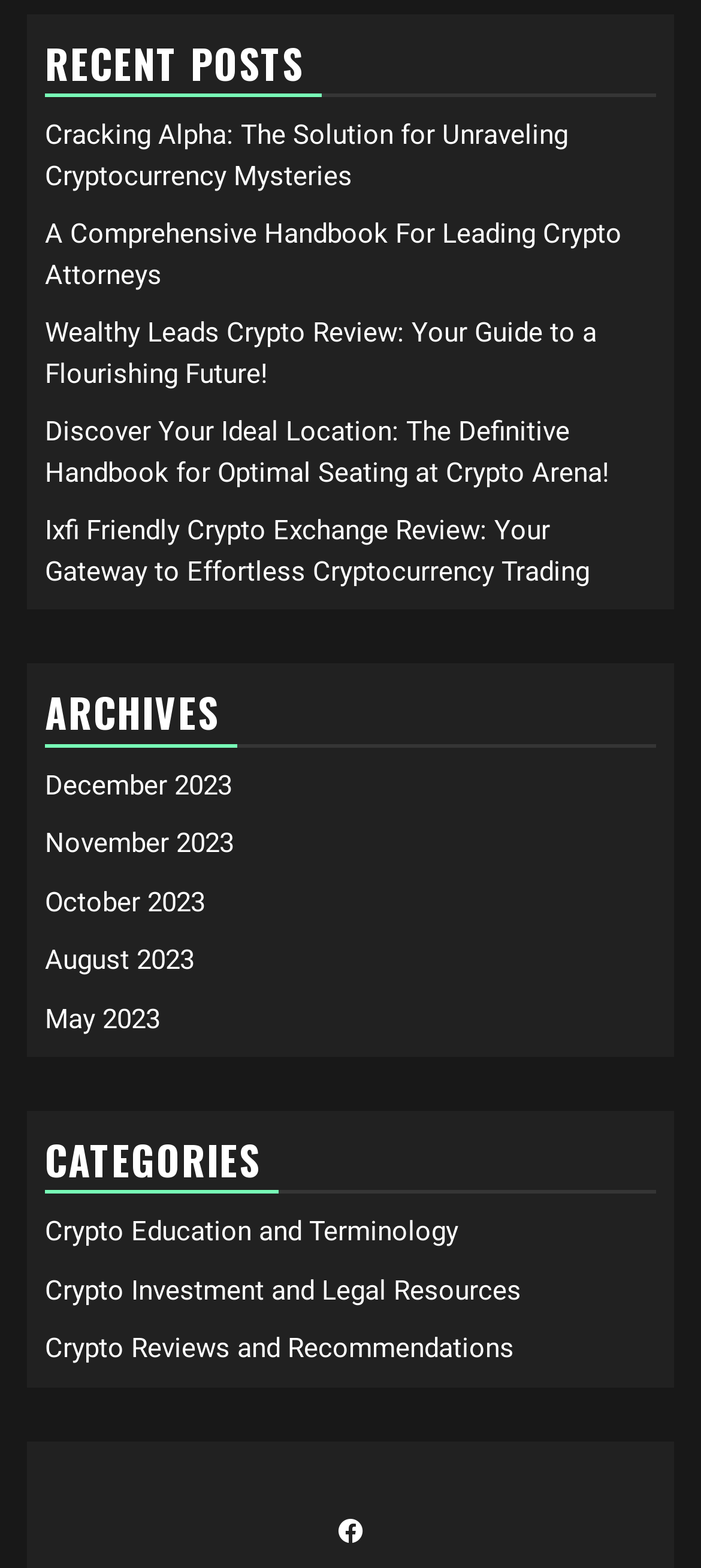Please specify the bounding box coordinates of the region to click in order to perform the following instruction: "Browse archives for December 2023".

[0.064, 0.49, 0.331, 0.511]